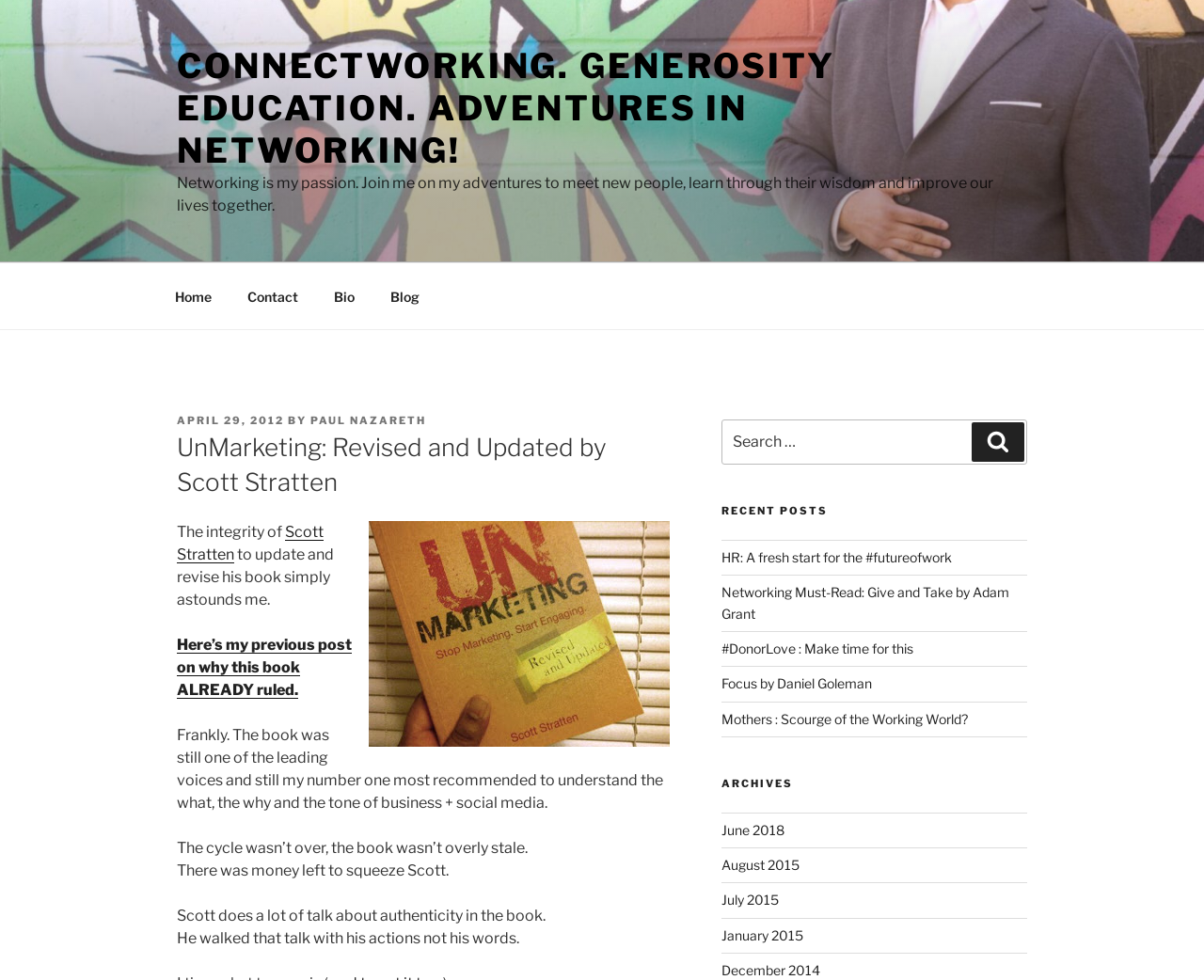Bounding box coordinates are specified in the format (top-left x, top-left y, bottom-right x, bottom-right y). All values are floating point numbers bounded between 0 and 1. Please provide the bounding box coordinate of the region this sentence describes: Focus by Daniel Goleman

[0.599, 0.689, 0.724, 0.706]